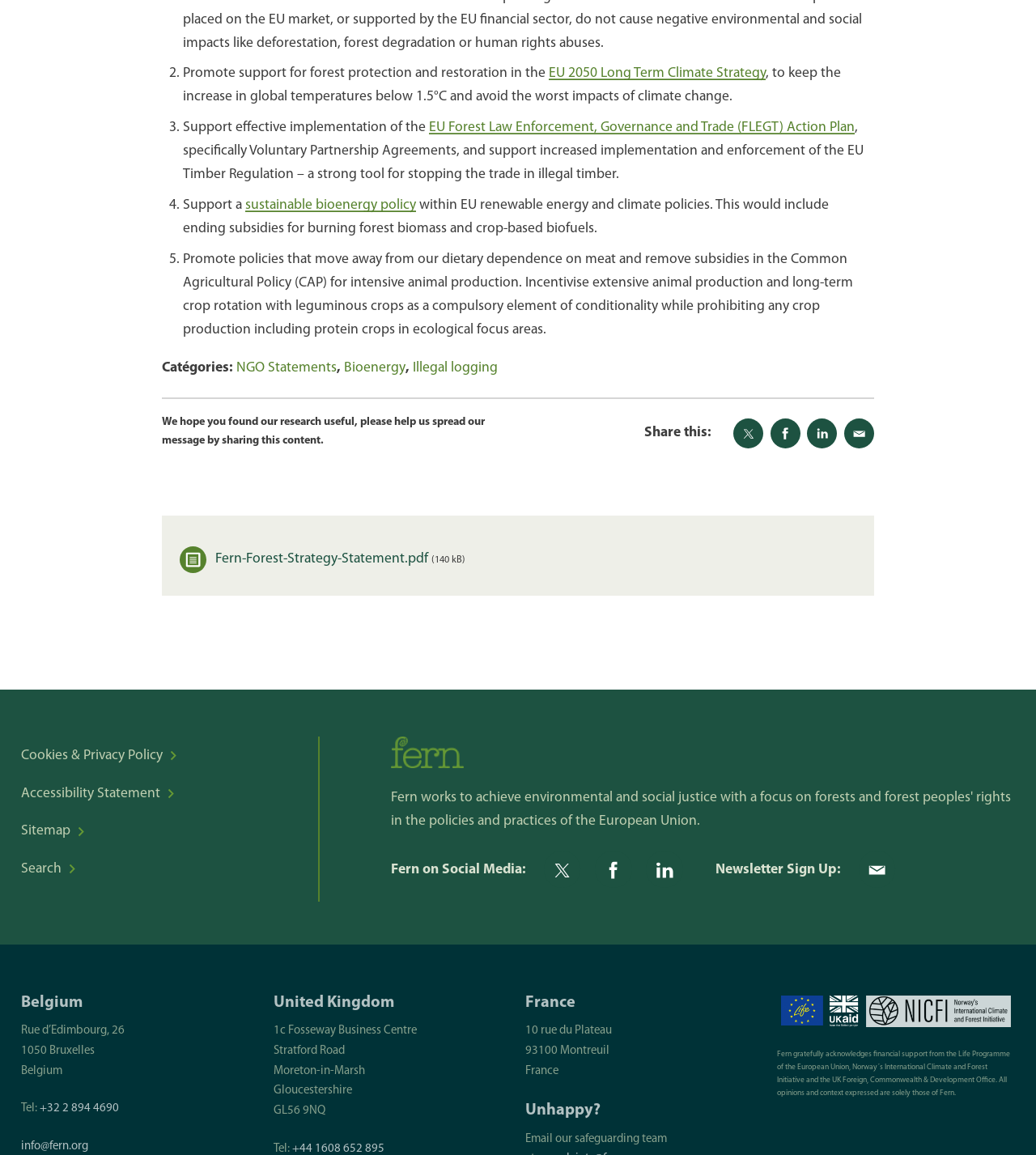What is the organization's stance on animal production?
Using the visual information, respond with a single word or phrase.

Promote extensive animal production